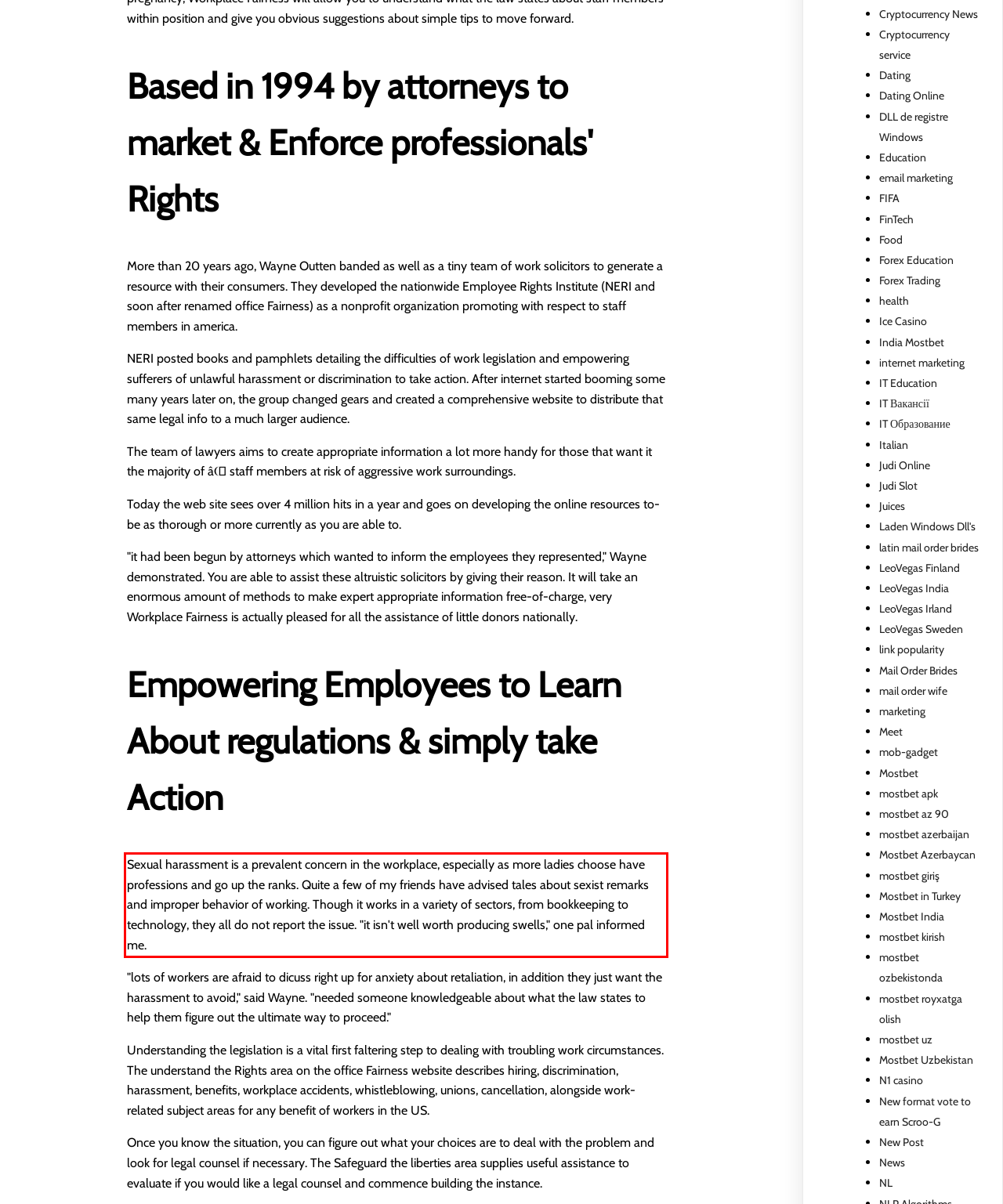With the provided screenshot of a webpage, locate the red bounding box and perform OCR to extract the text content inside it.

Sexual harassment is a prevalent concern in the workplace, especially as more ladies choose have professions and go up the ranks. Quite a few of my friends have advised tales about sexist remarks and improper behavior of working. Though it works in a variety of sectors, from bookkeeping to technology, they all do not report the issue. "it isn't well worth producing swells," one pal informed me.